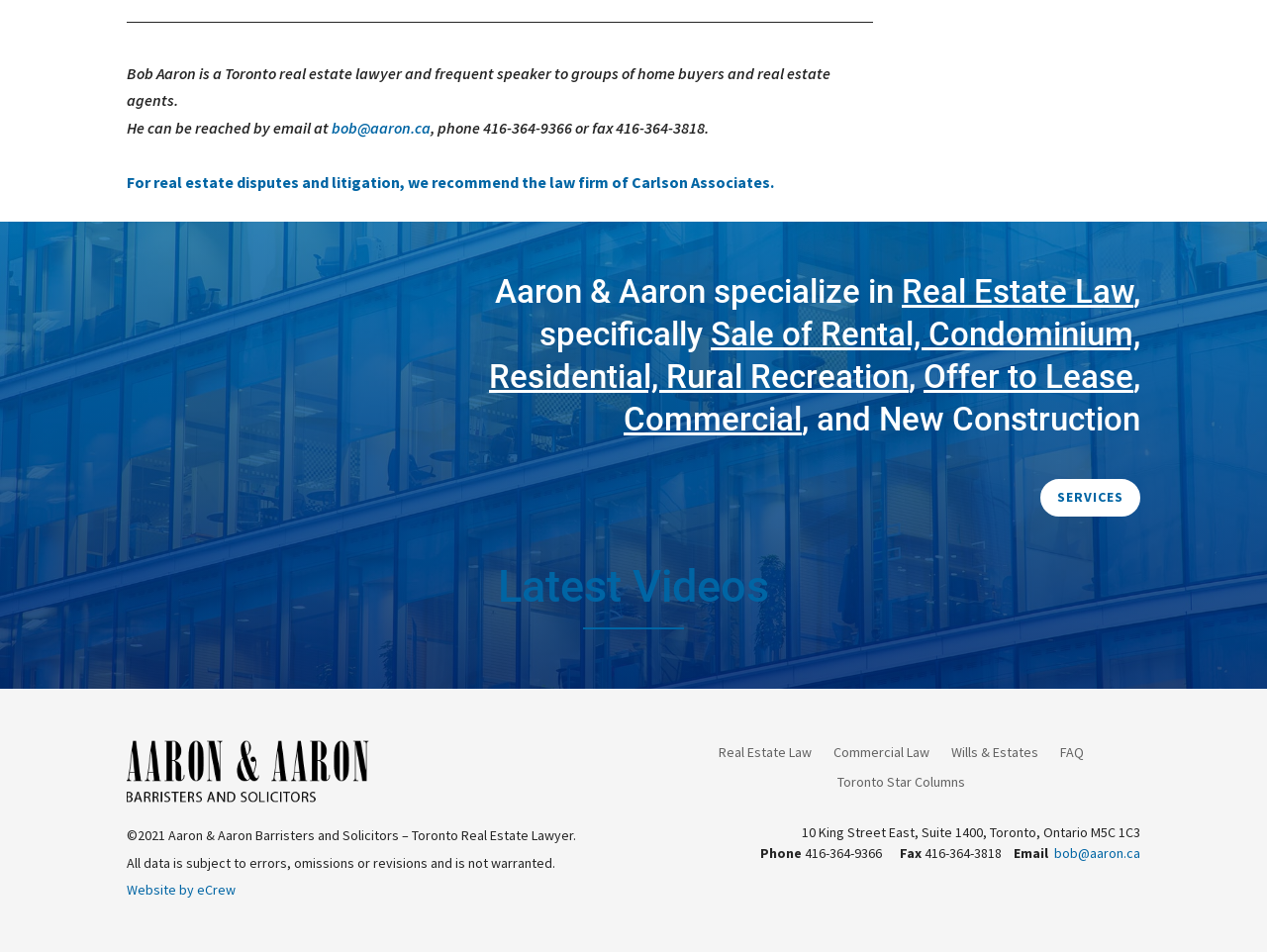Calculate the bounding box coordinates of the UI element given the description: "Commercial Law".

[0.657, 0.783, 0.733, 0.806]